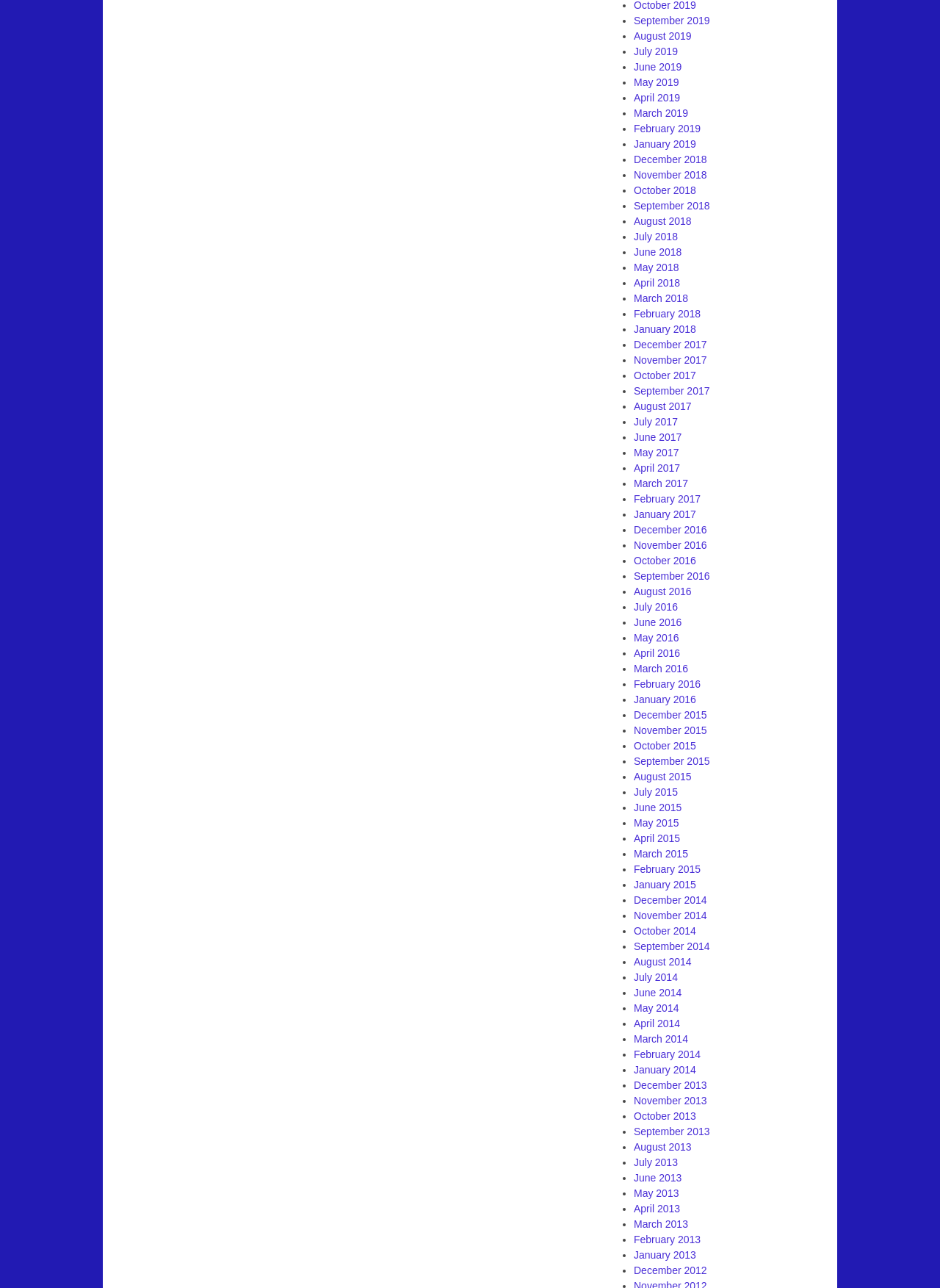Please answer the following question using a single word or phrase: 
What is the most recent month listed?

September 2019